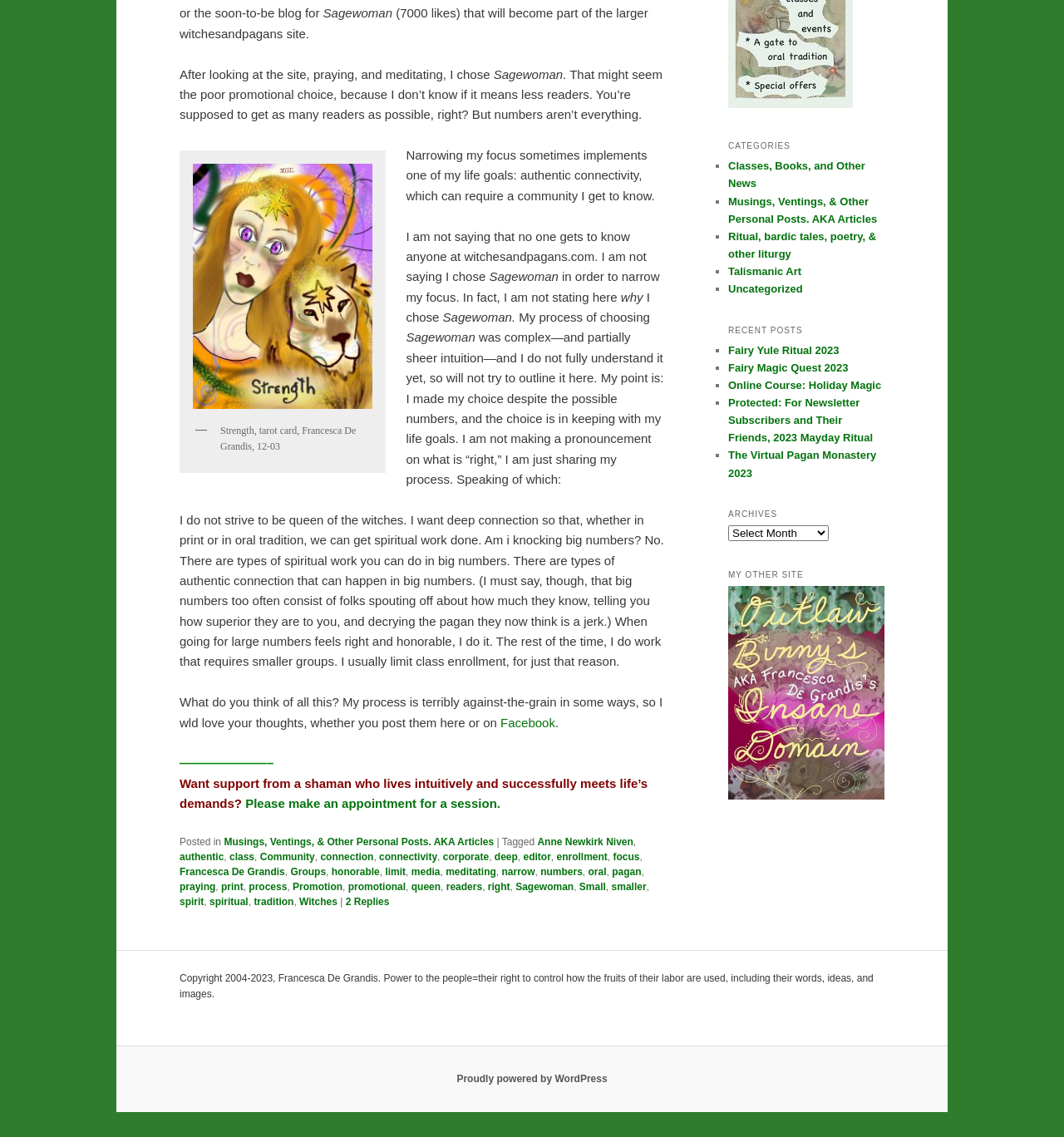Please determine the bounding box coordinates for the element with the description: "Francesca De Grandis".

[0.169, 0.762, 0.268, 0.772]